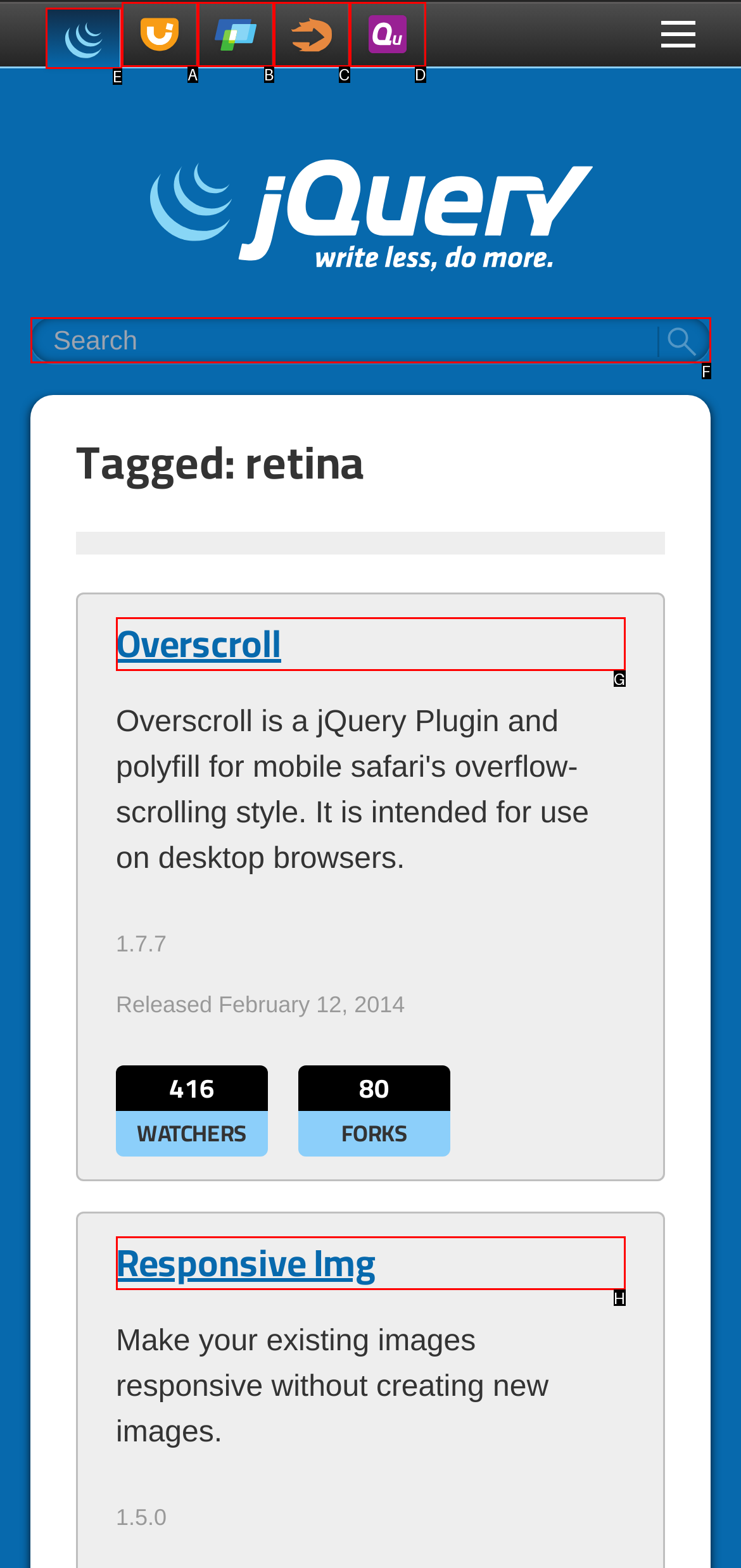Identify the HTML element that best fits the description: title="Sizzle". Respond with the letter of the corresponding element.

C